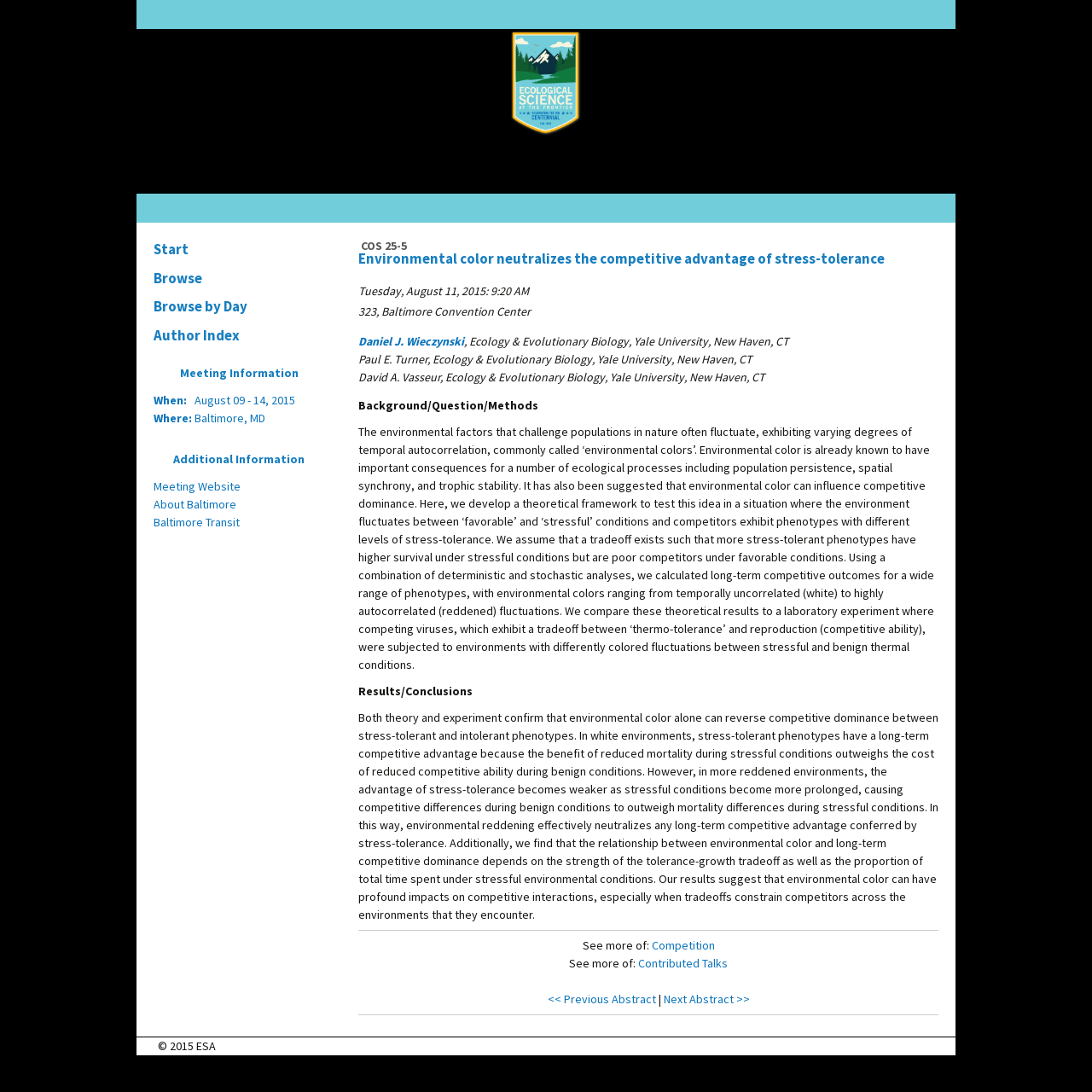Please identify the bounding box coordinates of the area that needs to be clicked to follow this instruction: "click the link to view the author information".

[0.328, 0.305, 0.425, 0.319]